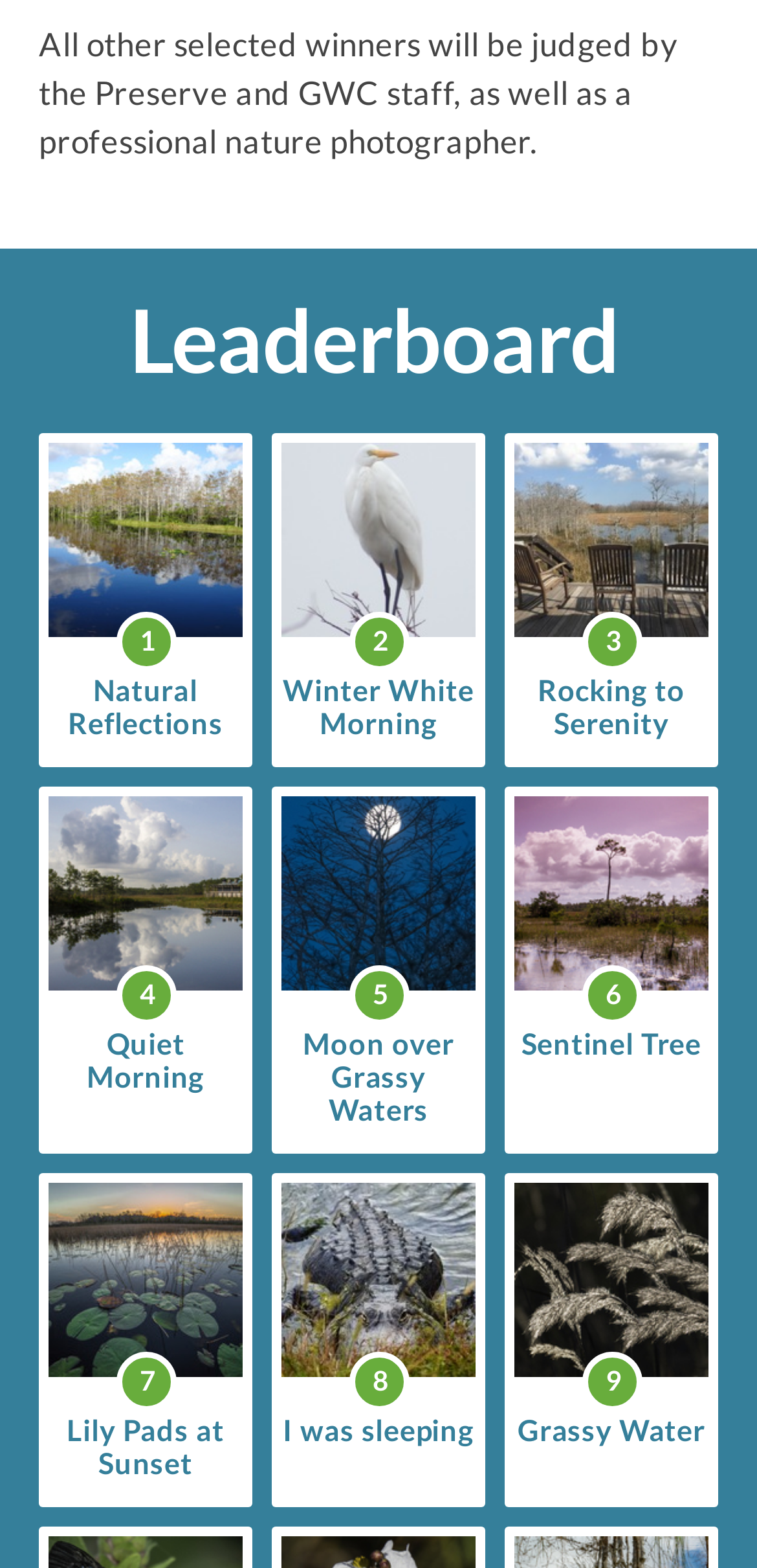Identify the bounding box for the given UI element using the description provided. Coordinates should be in the format (top-left x, top-left y, bottom-right x, bottom-right y) and must be between 0 and 1. Here is the description: 7Lily Pads at Sunset

[0.064, 0.863, 0.32, 0.943]